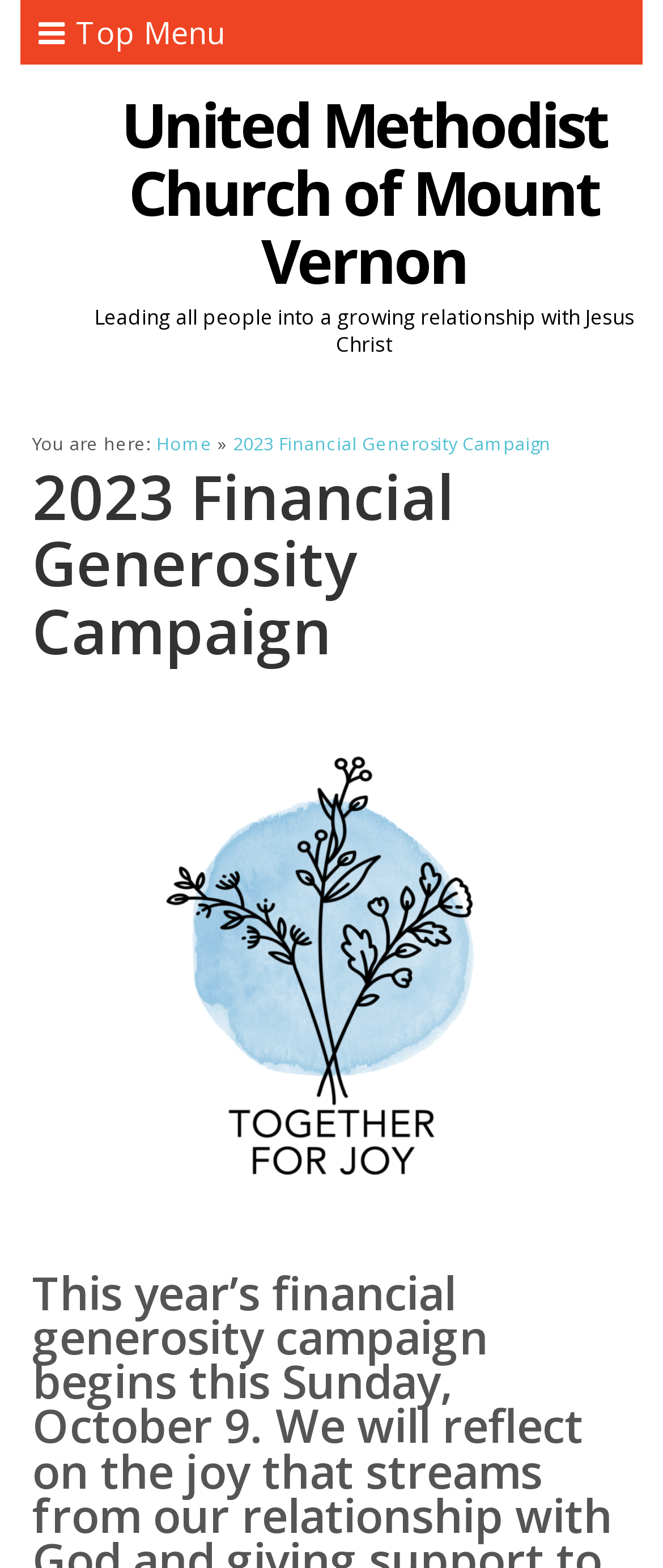Determine the bounding box of the UI element mentioned here: "Home". The coordinates must be in the format [left, top, right, bottom] with values ranging from 0 to 1.

[0.236, 0.276, 0.321, 0.291]